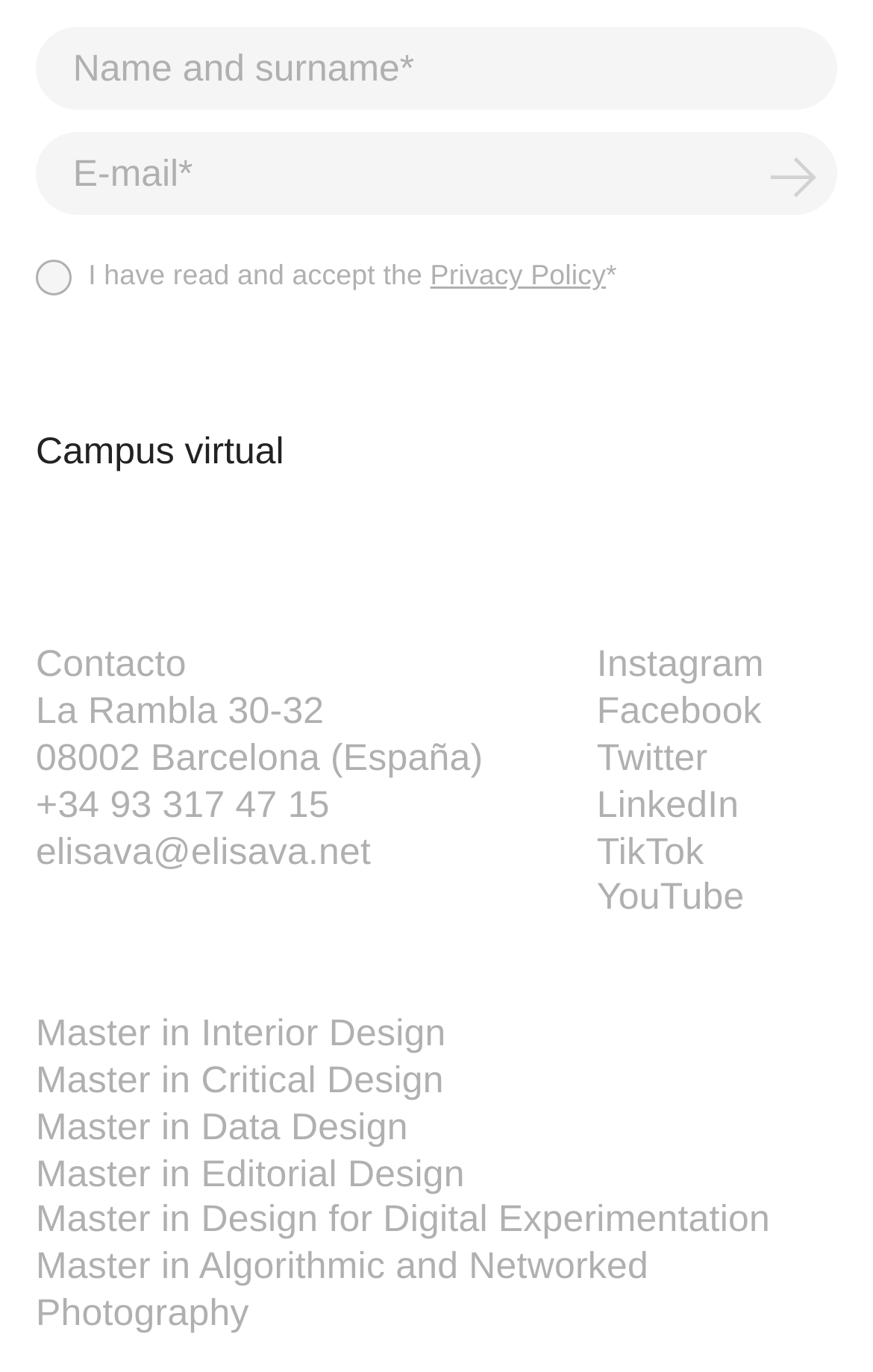Find the bounding box coordinates for the area that must be clicked to perform this action: "Contact via phone".

[0.041, 0.571, 0.378, 0.602]